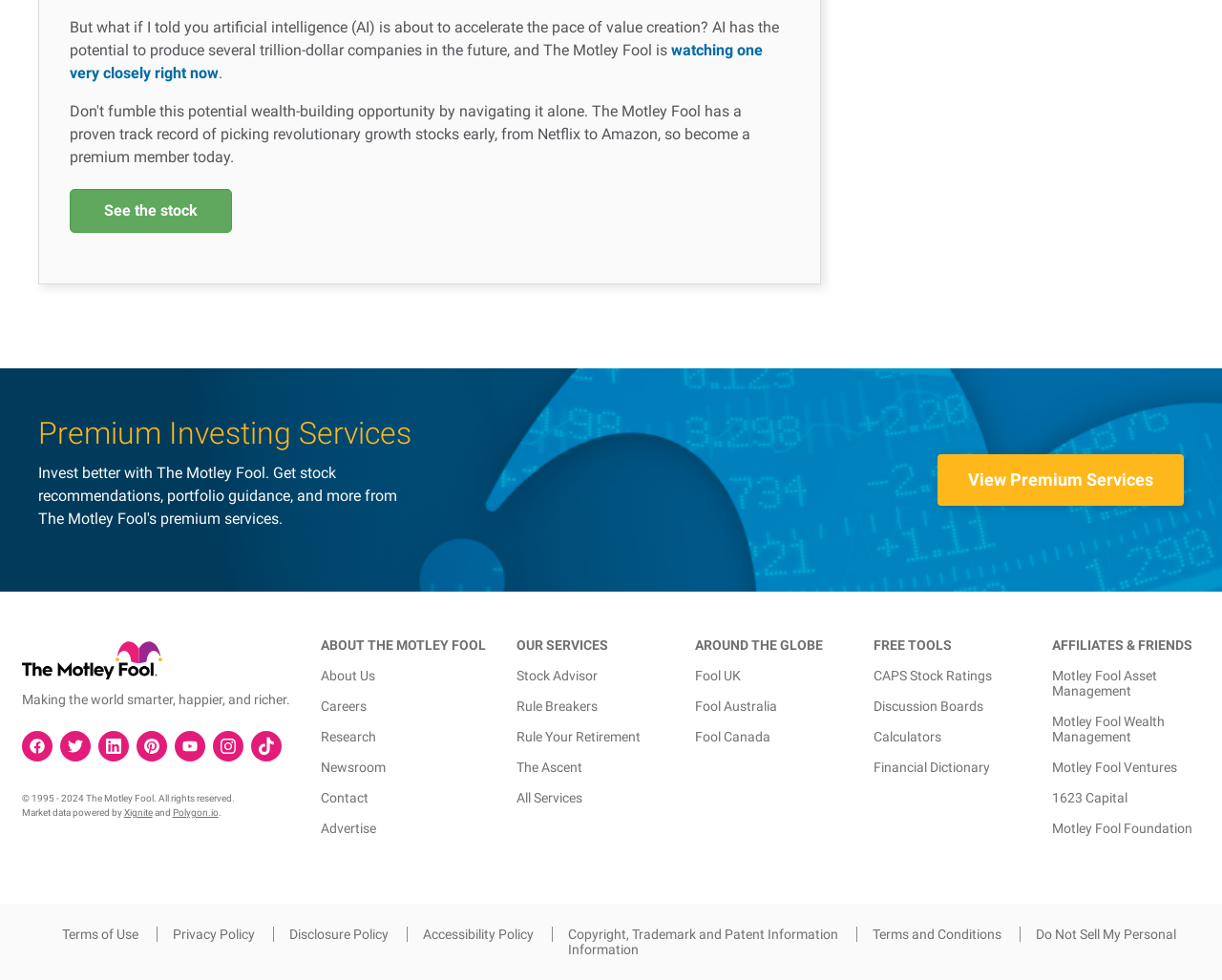What type of services does The Motley Fool offer?
Answer with a single word or phrase, using the screenshot for reference.

Investing services